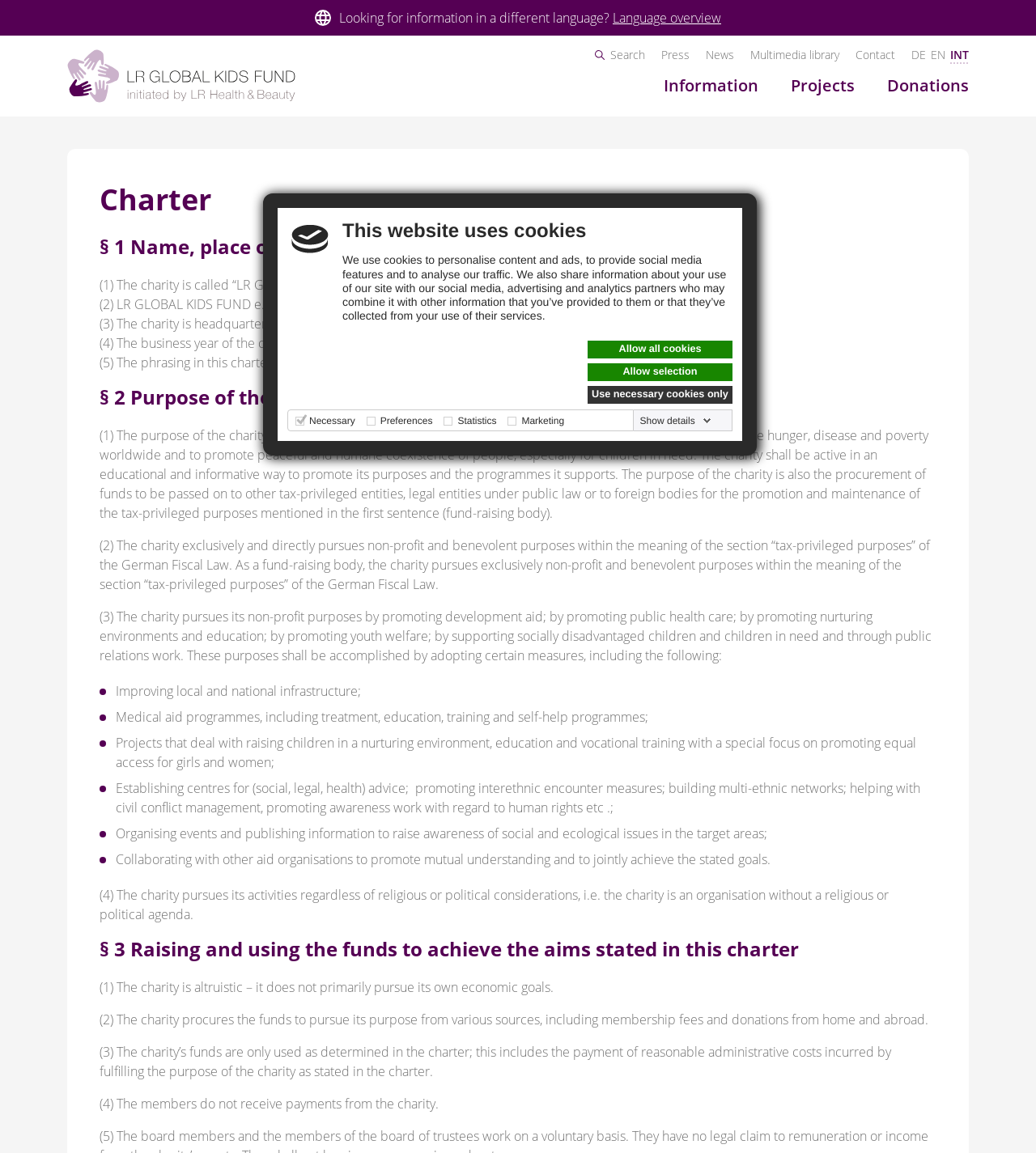From the details in the image, provide a thorough response to the question: Where is the charity headquartered?

I found the answer by reading the section '§ 1 Name, place of business and business year', which states that the charity is headquartered in 59227 Ahlen, Germany.